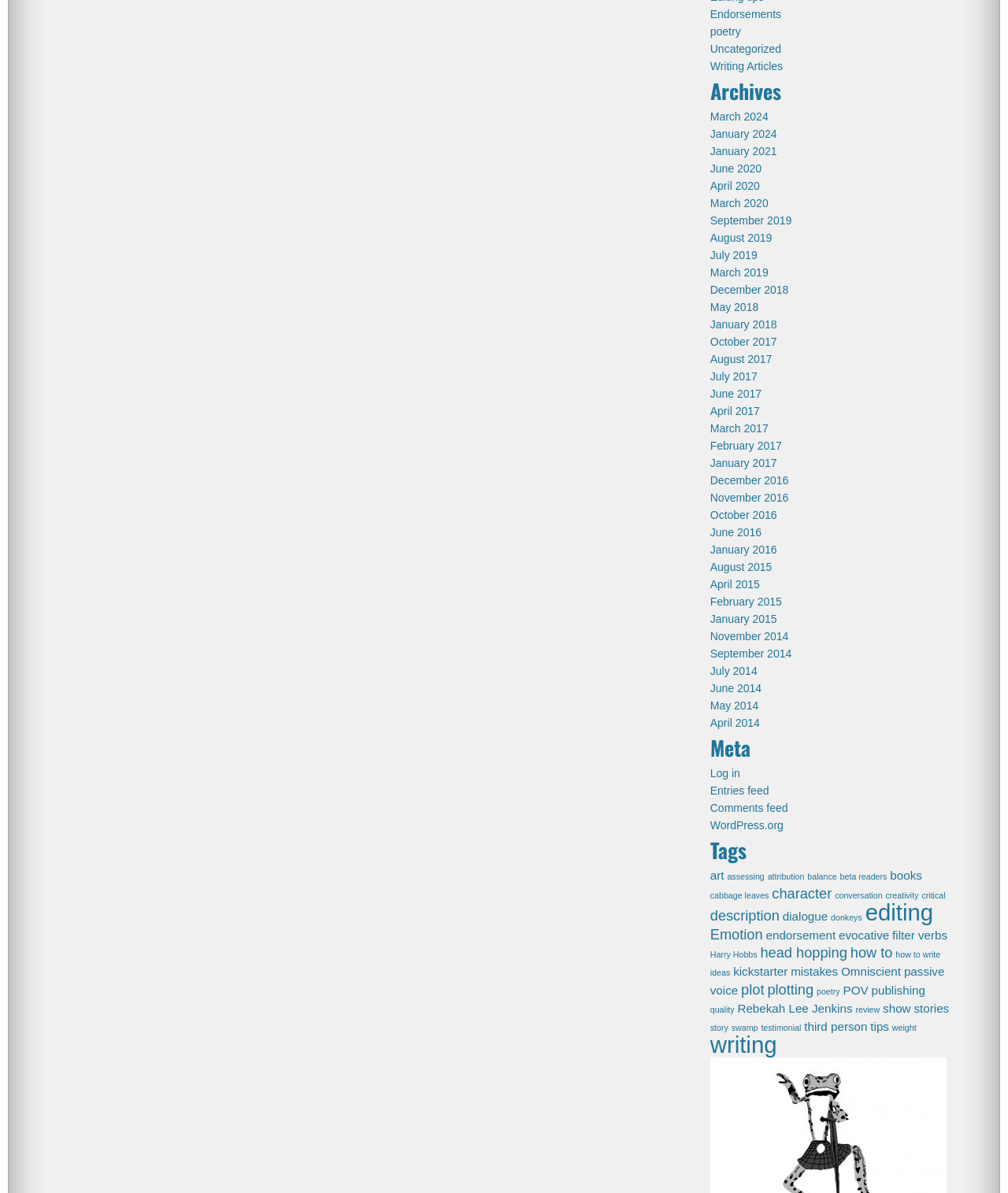Reply to the question with a single word or phrase:
What is the category of the archives?

Months